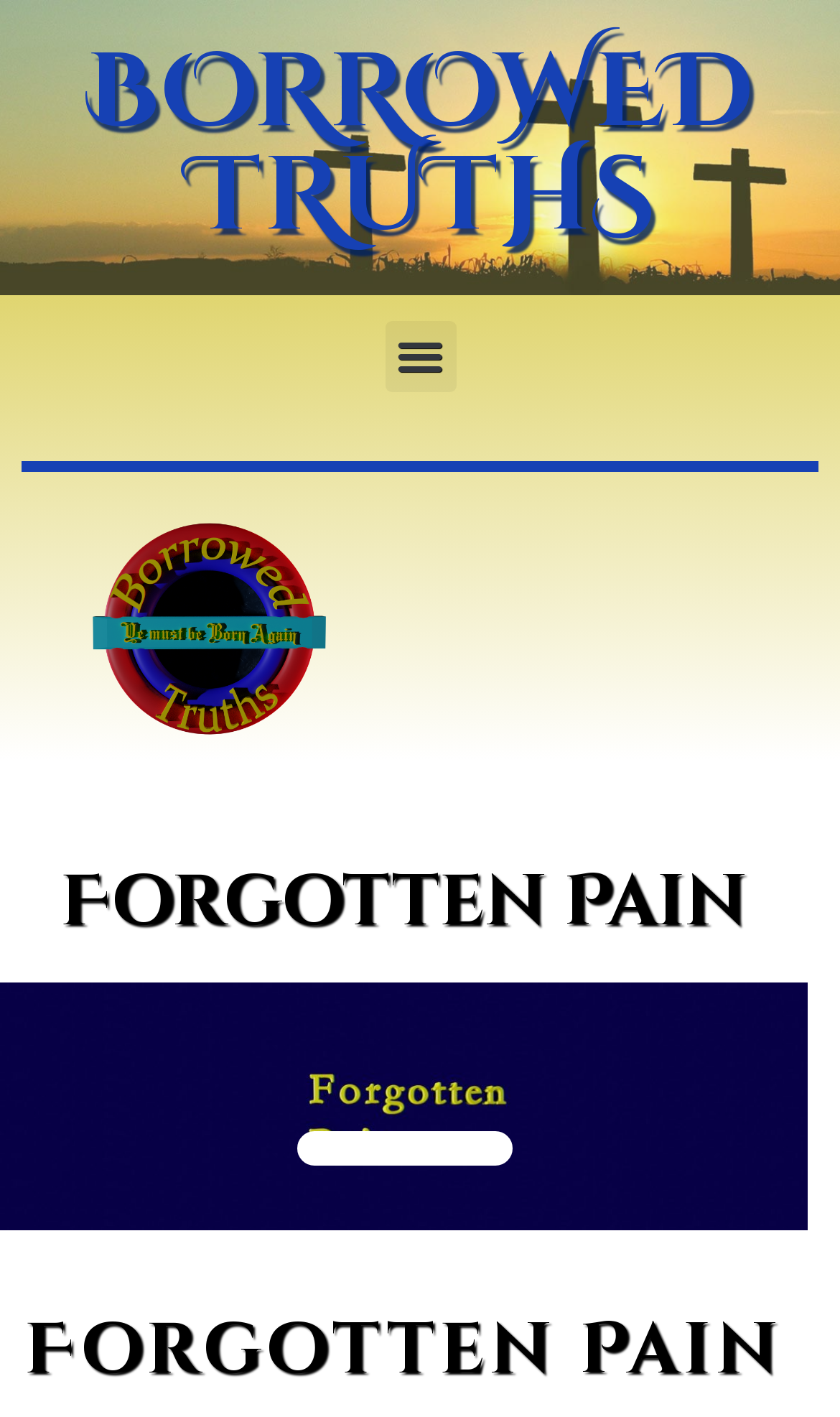Provide a single word or phrase answer to the question: 
How many headings are there on the webpage?

3